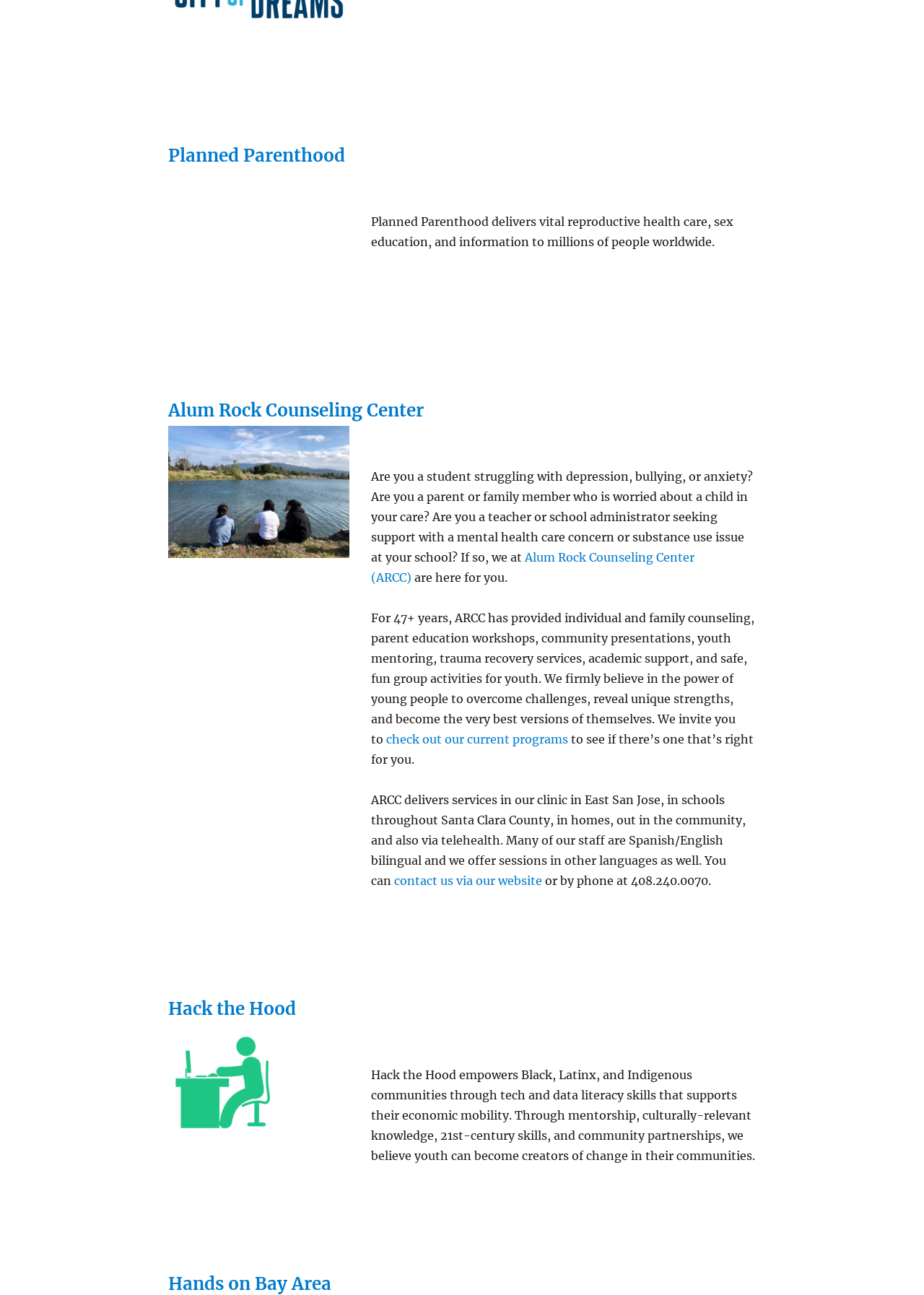Answer the question briefly using a single word or phrase: 
What is the format of the services provided by Alum Rock Counseling Center?

In-person, in-school, and telehealth